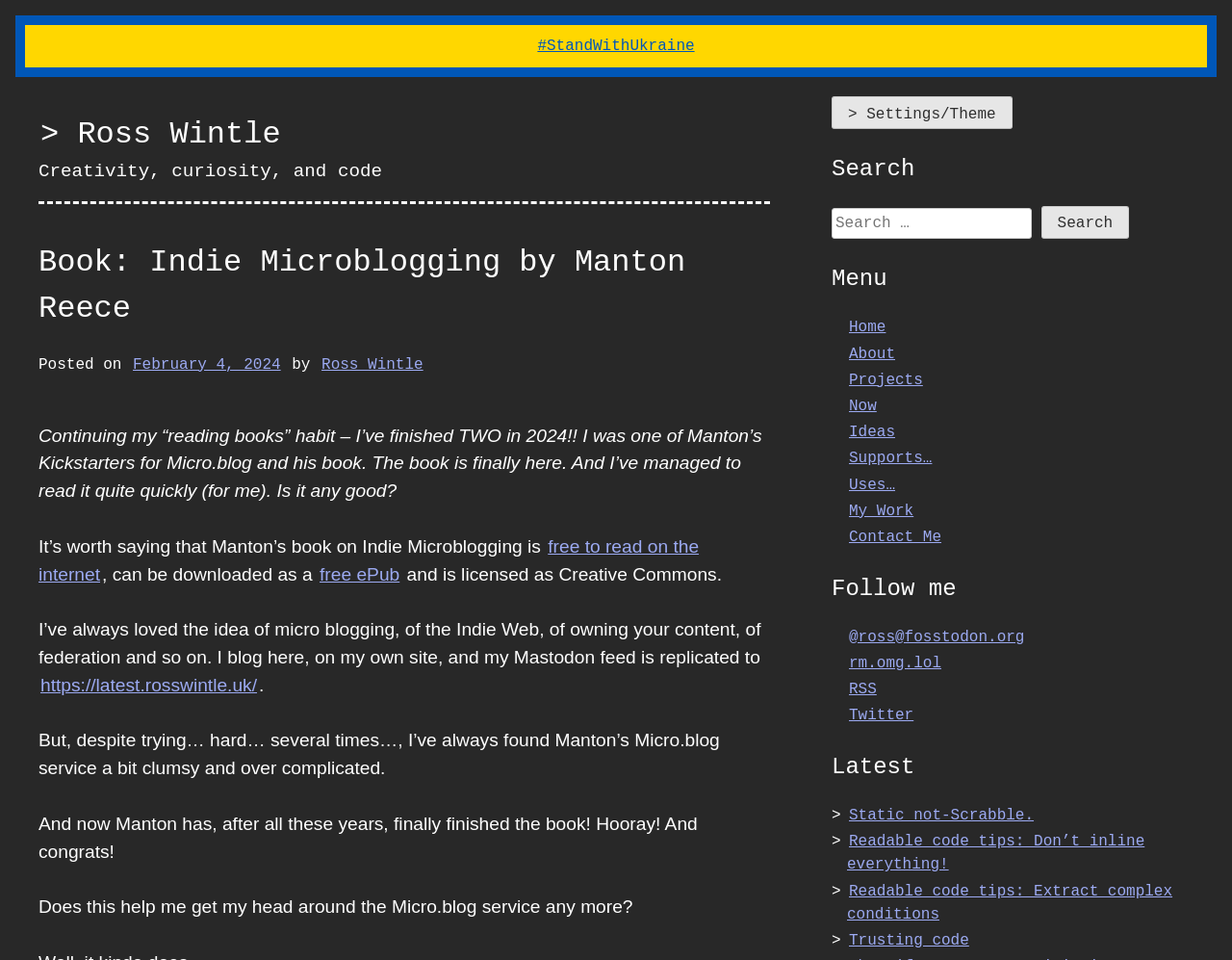Reply to the question with a single word or phrase:
What is the URL of the blogger's Mastodon feed?

https://latest.rosswintle.uk/